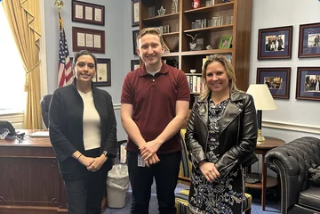Give a concise answer using one word or a phrase to the following question:
What is the color of the curtains in the image?

Bright yellow